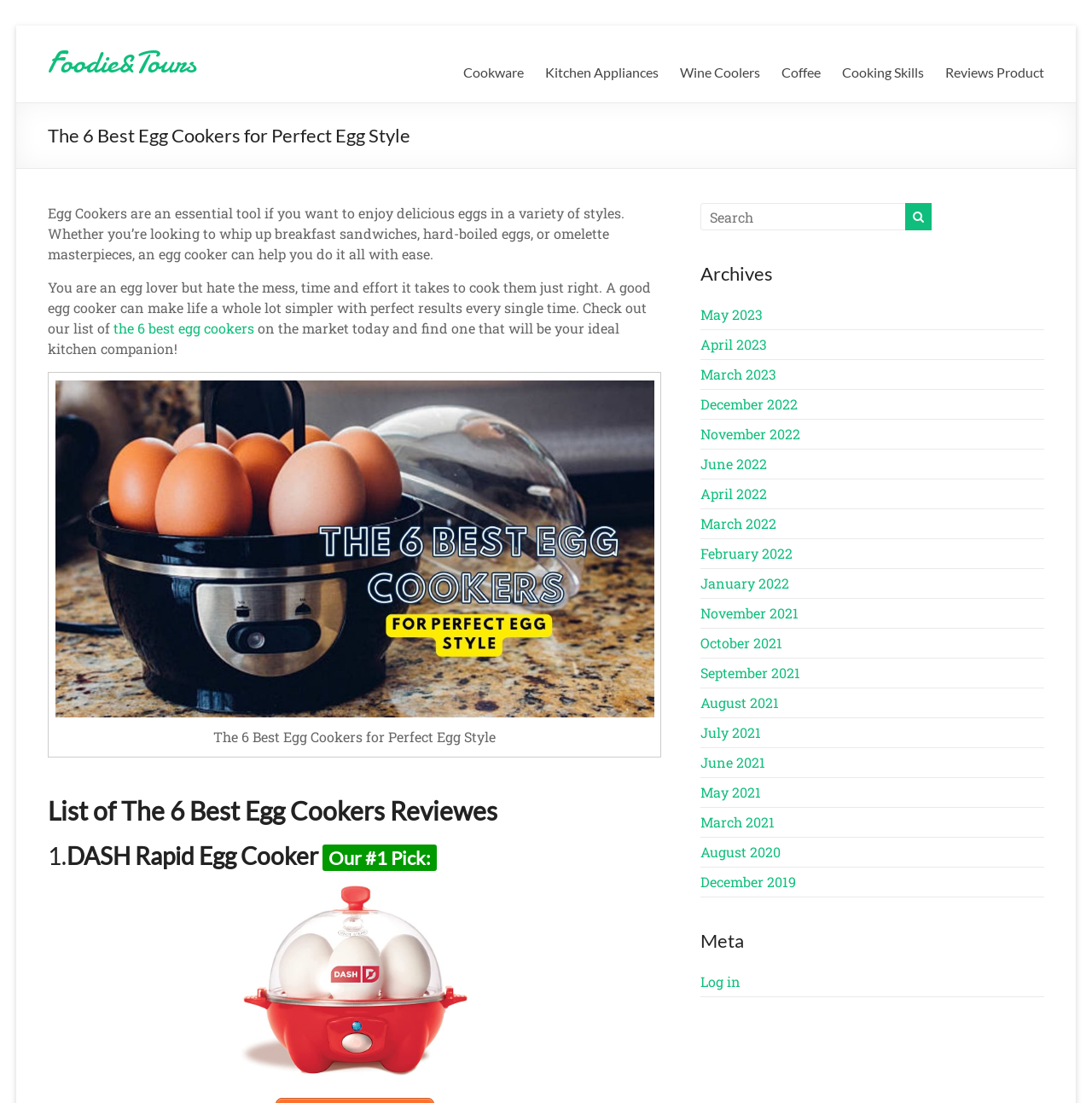Please find the bounding box coordinates of the element that must be clicked to perform the given instruction: "Read the review of DASH Rapid Egg Cooker". The coordinates should be four float numbers from 0 to 1, i.e., [left, top, right, bottom].

[0.044, 0.762, 0.606, 0.803]